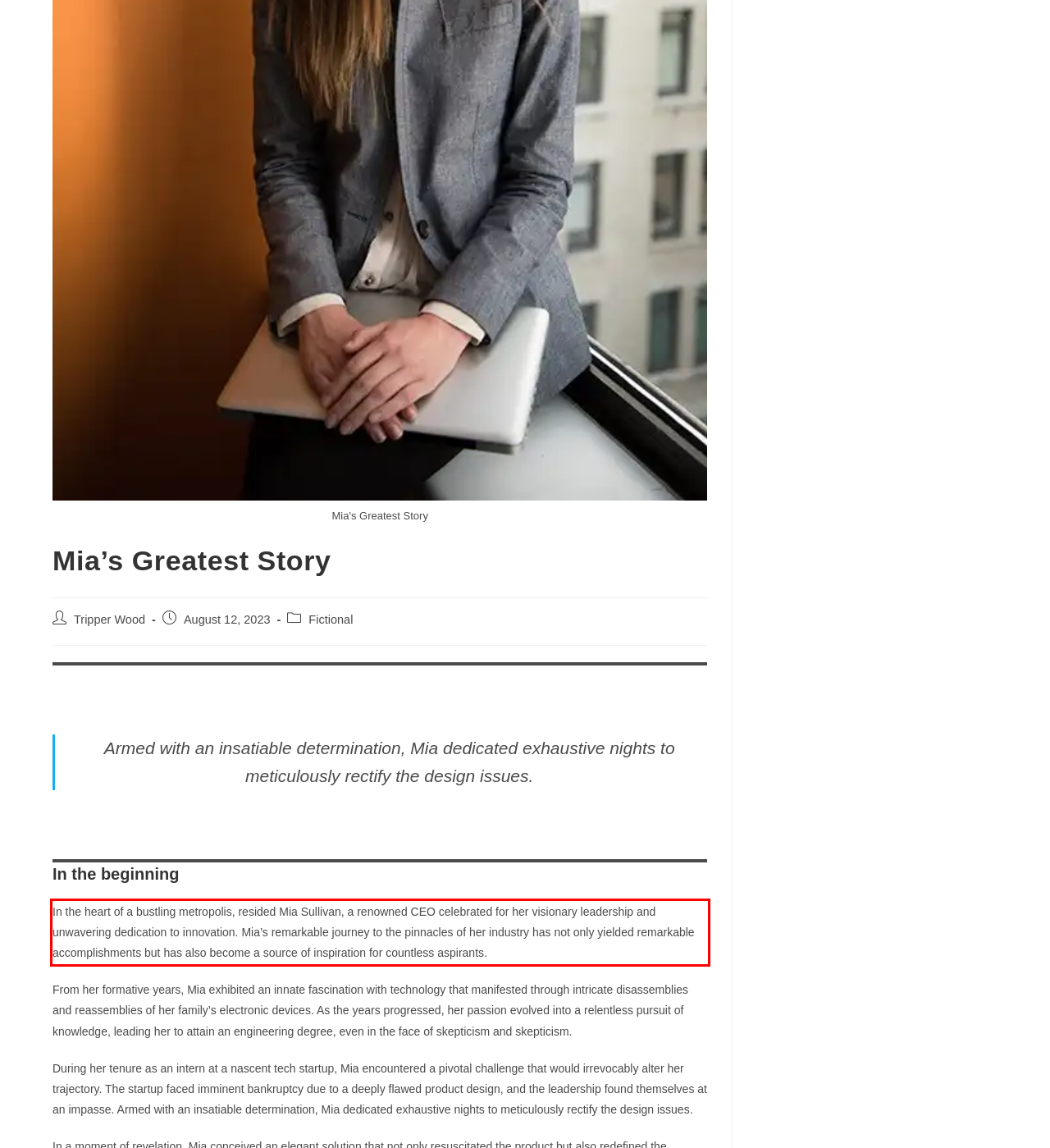The screenshot provided shows a webpage with a red bounding box. Apply OCR to the text within this red bounding box and provide the extracted content.

In the heart of a bustling metropolis, resided Mia Sullivan, a renowned CEO celebrated for her visionary leadership and unwavering dedication to innovation. Mia’s remarkable journey to the pinnacles of her industry has not only yielded remarkable accomplishments but has also become a source of inspiration for countless aspirants.